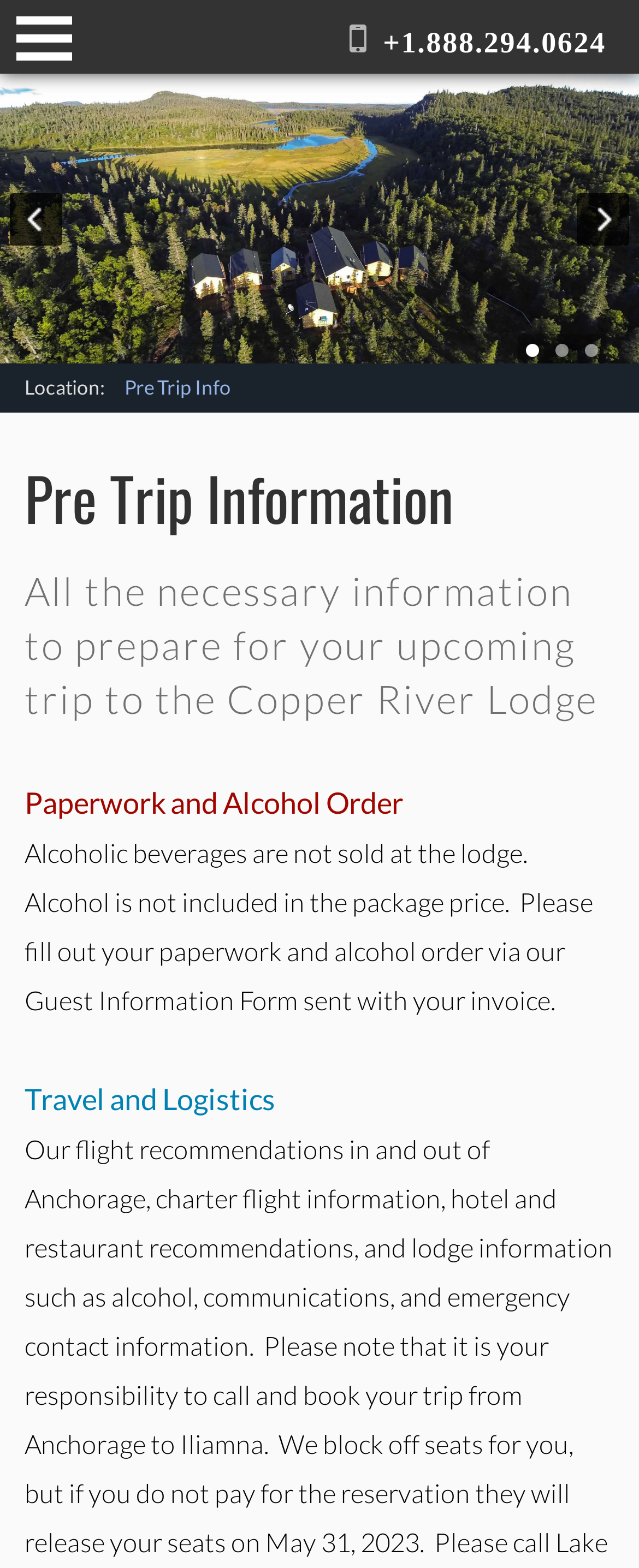Please answer the following question using a single word or phrase: 
What is not sold at the lodge?

Alcoholic beverages